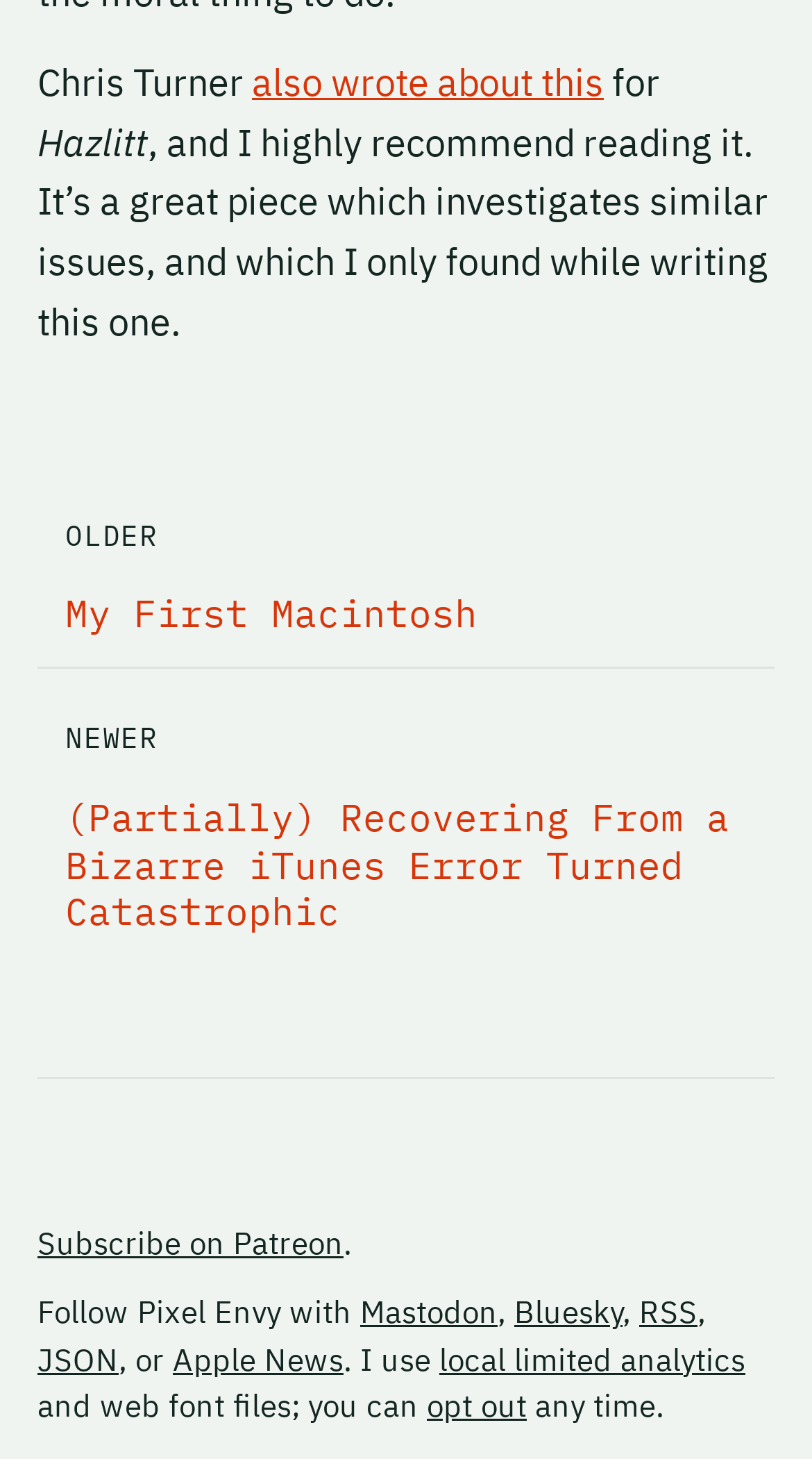Specify the bounding box coordinates of the element's region that should be clicked to achieve the following instruction: "Read Chris Turner's article". The bounding box coordinates consist of four float numbers between 0 and 1, in the format [left, top, right, bottom].

[0.046, 0.04, 0.31, 0.072]